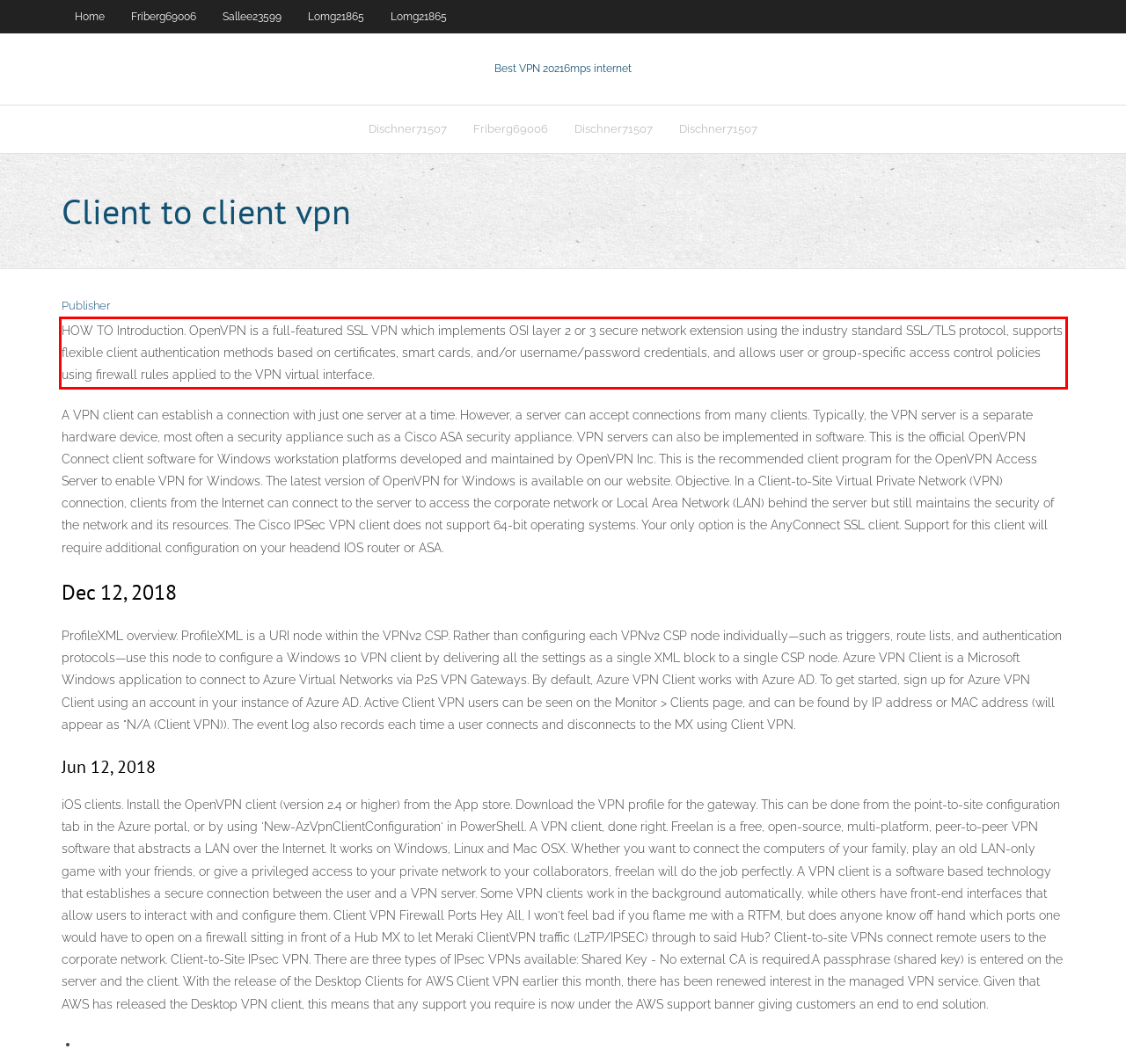Please use OCR to extract the text content from the red bounding box in the provided webpage screenshot.

HOW TO Introduction. OpenVPN is a full-featured SSL VPN which implements OSI layer 2 or 3 secure network extension using the industry standard SSL/TLS protocol, supports flexible client authentication methods based on certificates, smart cards, and/or username/password credentials, and allows user or group-specific access control policies using firewall rules applied to the VPN virtual interface.